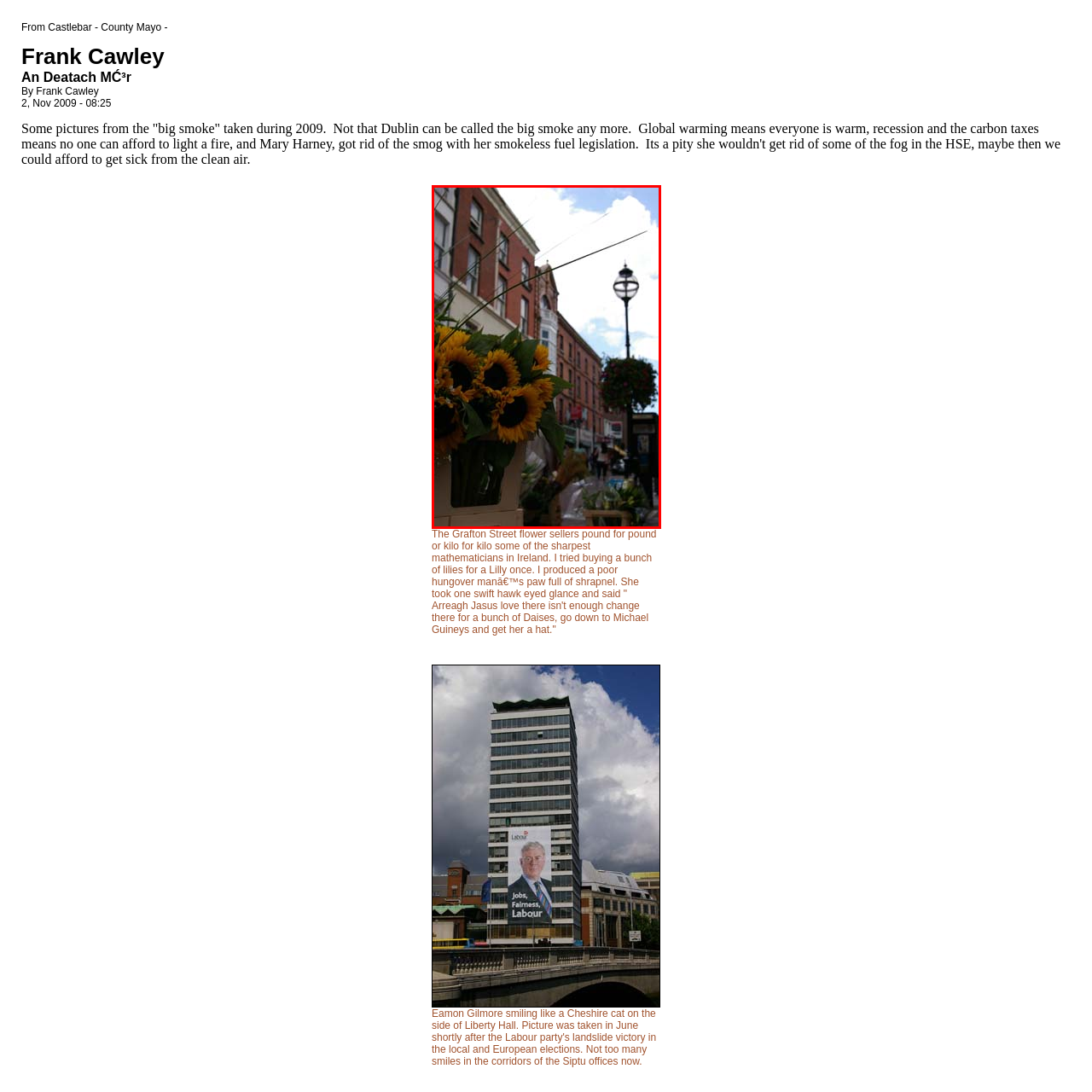Look at the area marked with a blue rectangle, What is hanging from the lamppost in the image? 
Provide your answer using a single word or phrase.

Flower baskets